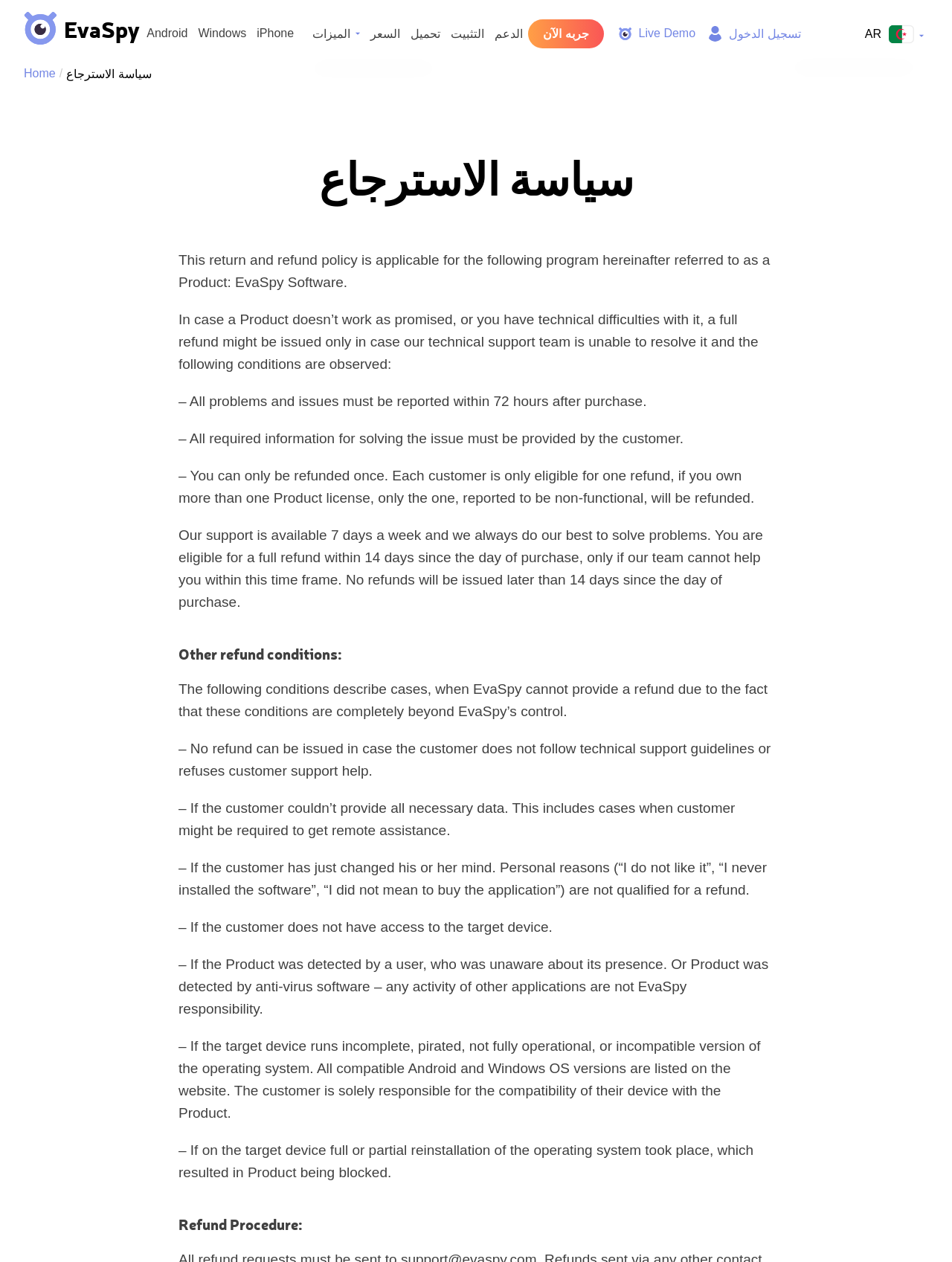What is the purpose of the EvaSpy software?
Could you give a comprehensive explanation in response to this question?

Although the webpage does not explicitly state the purpose of the EvaSpy software, based on the features and refund policy, it can be inferred that the software is used for monitoring or tracking activities on a target device, such as WhatsApp, Telegram, Skype, and other social media platforms.